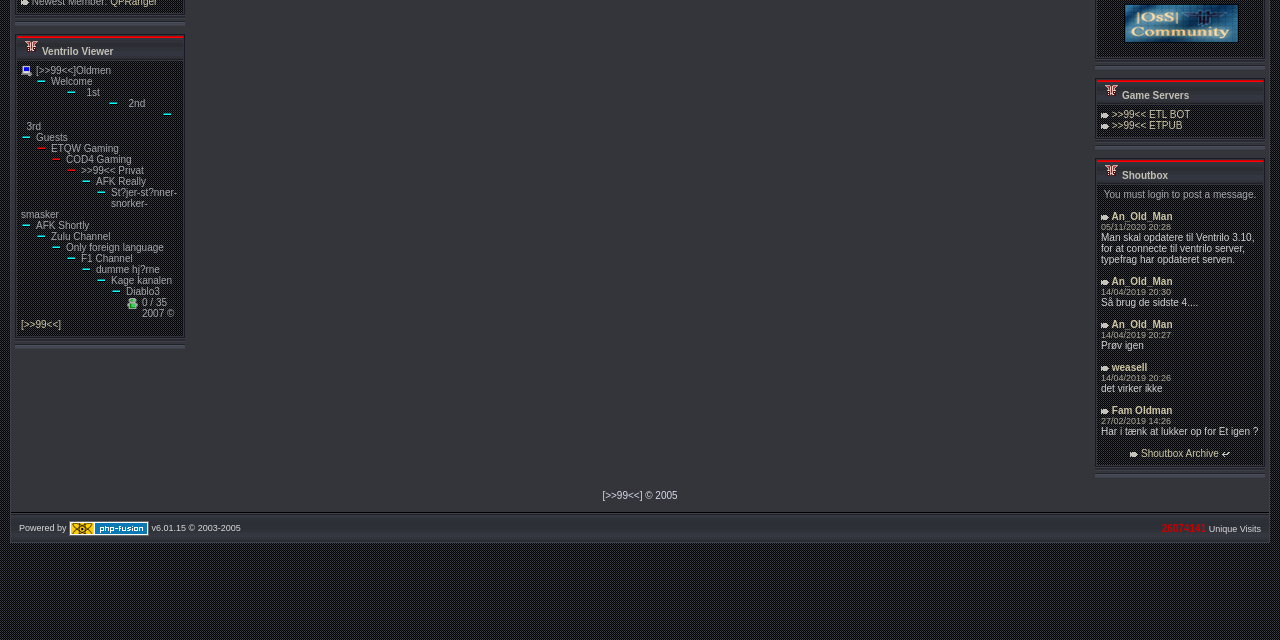Bounding box coordinates are specified in the format (top-left x, top-left y, bottom-right x, bottom-right y). All values are floating point numbers bounded between 0 and 1. Please provide the bounding box coordinate of the region this sentence describes: alt="PBBans.com" title="PBBans.com"

[0.878, 0.367, 0.97, 0.384]